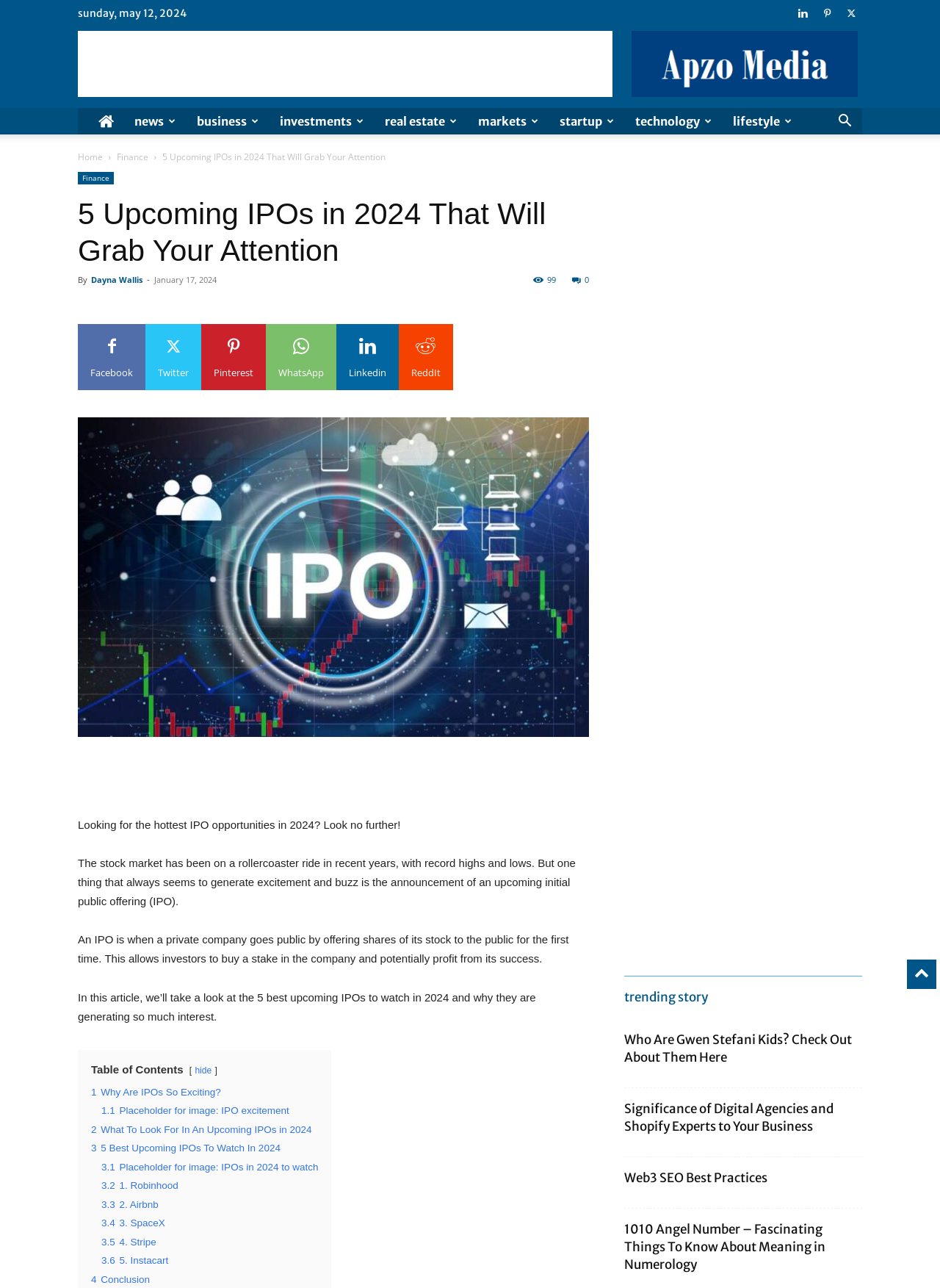Please give a concise answer to this question using a single word or phrase: 
How many social media links are available?

6